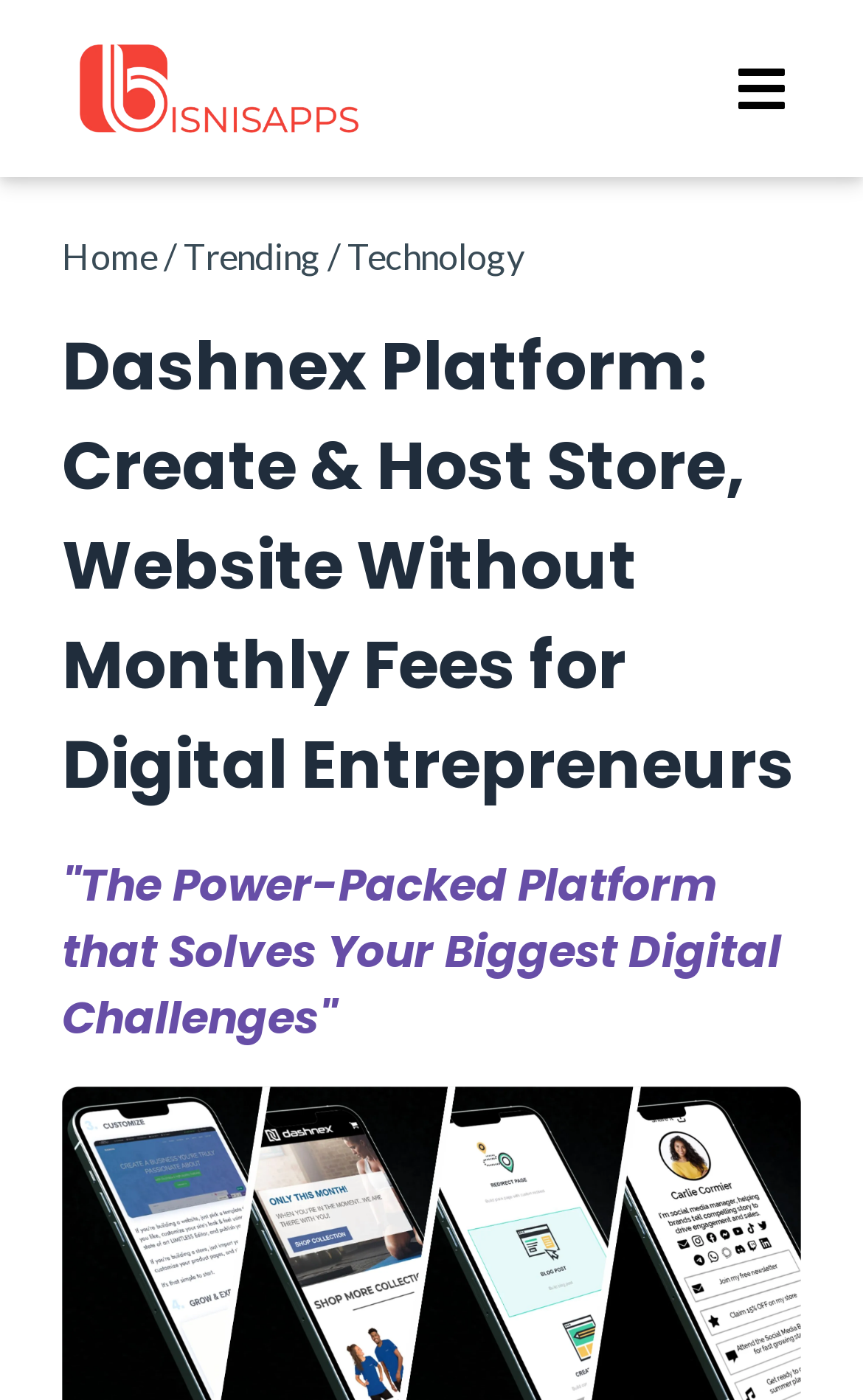Generate a detailed explanation of the webpage's features and information.

The webpage is about the Dashnex Platform, an all-in-one solution for entrepreneurs and marketers. At the top left of the page, there is an image. On the top right, there is a button. Below the top section, there are two main sections. The first section has a heading that reads "Home / Trending / Technology". The second section is more prominent, taking up most of the page, and has a heading that describes the Dashnex Platform as a power-packed solution for digital entrepreneurs, emphasizing its ability to create and host stores and websites without monthly fees. This section also has a subheading that highlights the platform's ability to solve digital challenges.